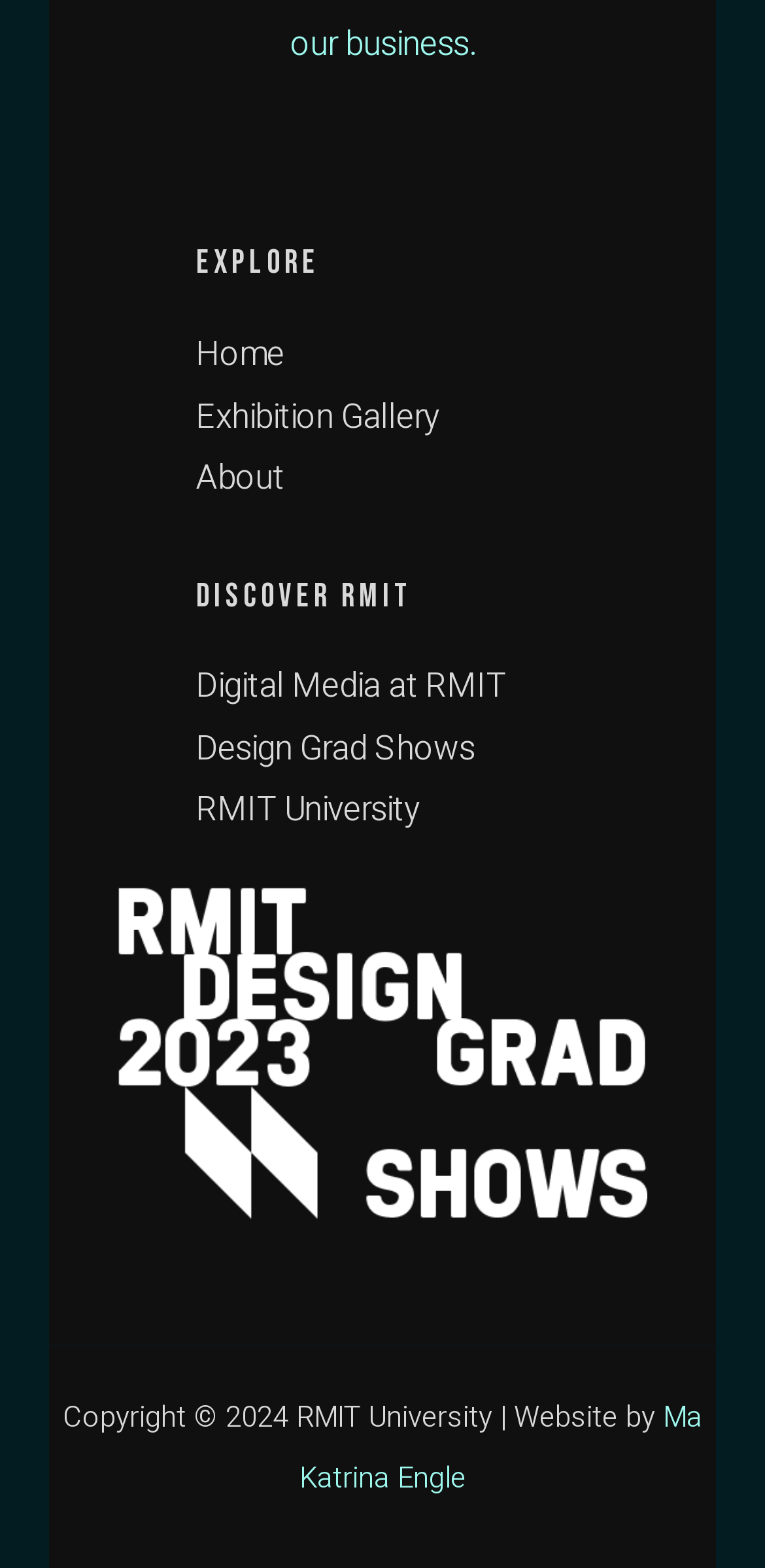Please answer the following question using a single word or phrase: What is the last link in the 'Explore' navigation?

About